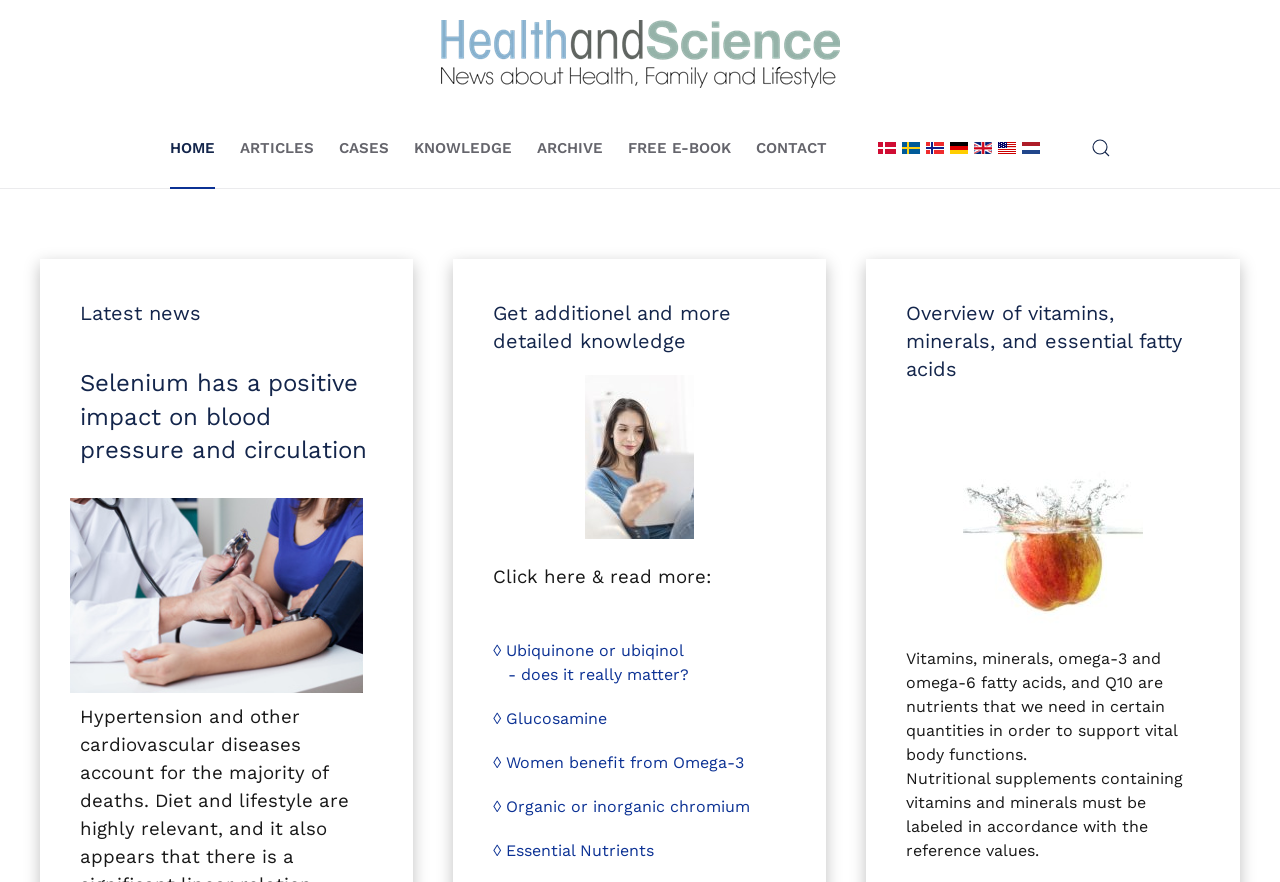Give a one-word or one-phrase response to the question:
What is the title of the first article?

Selenium has a positive impact on blood pressure and circulation